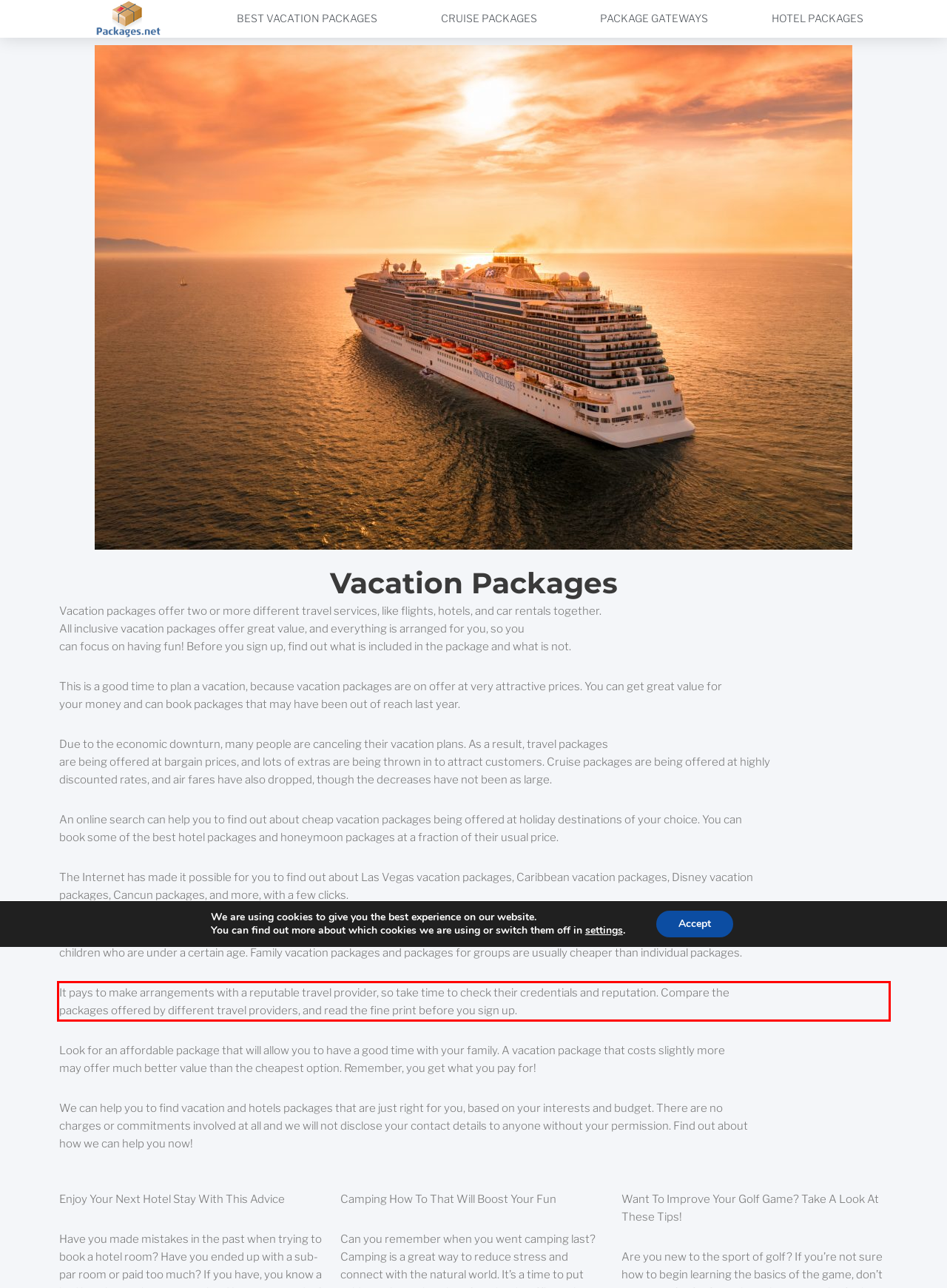From the screenshot of the webpage, locate the red bounding box and extract the text contained within that area.

It pays to make arrangements with a reputable travel provider, so take time to check their credentials and reputation. Compare the packages offered by different travel providers, and read the fine print before you sign up.